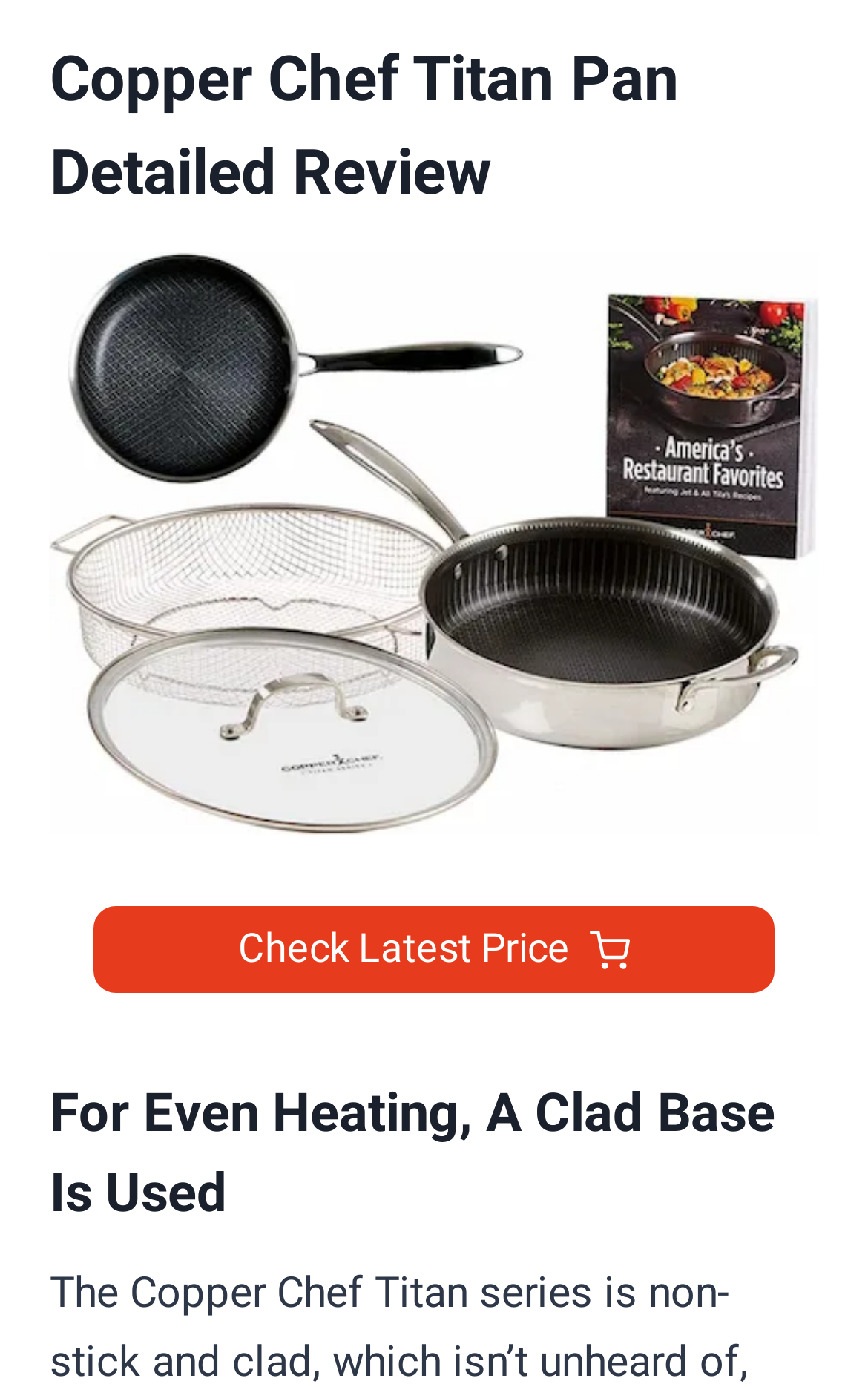What is the purpose of the clad base in the pan?
Look at the image and respond to the question as thoroughly as possible.

The heading 'For Even Heating, A Clad Base Is Used' suggests that the clad base in the pan is designed to facilitate even heating. This implies that the base is constructed in a way that allows for efficient heat distribution, which is an important feature in cookware.